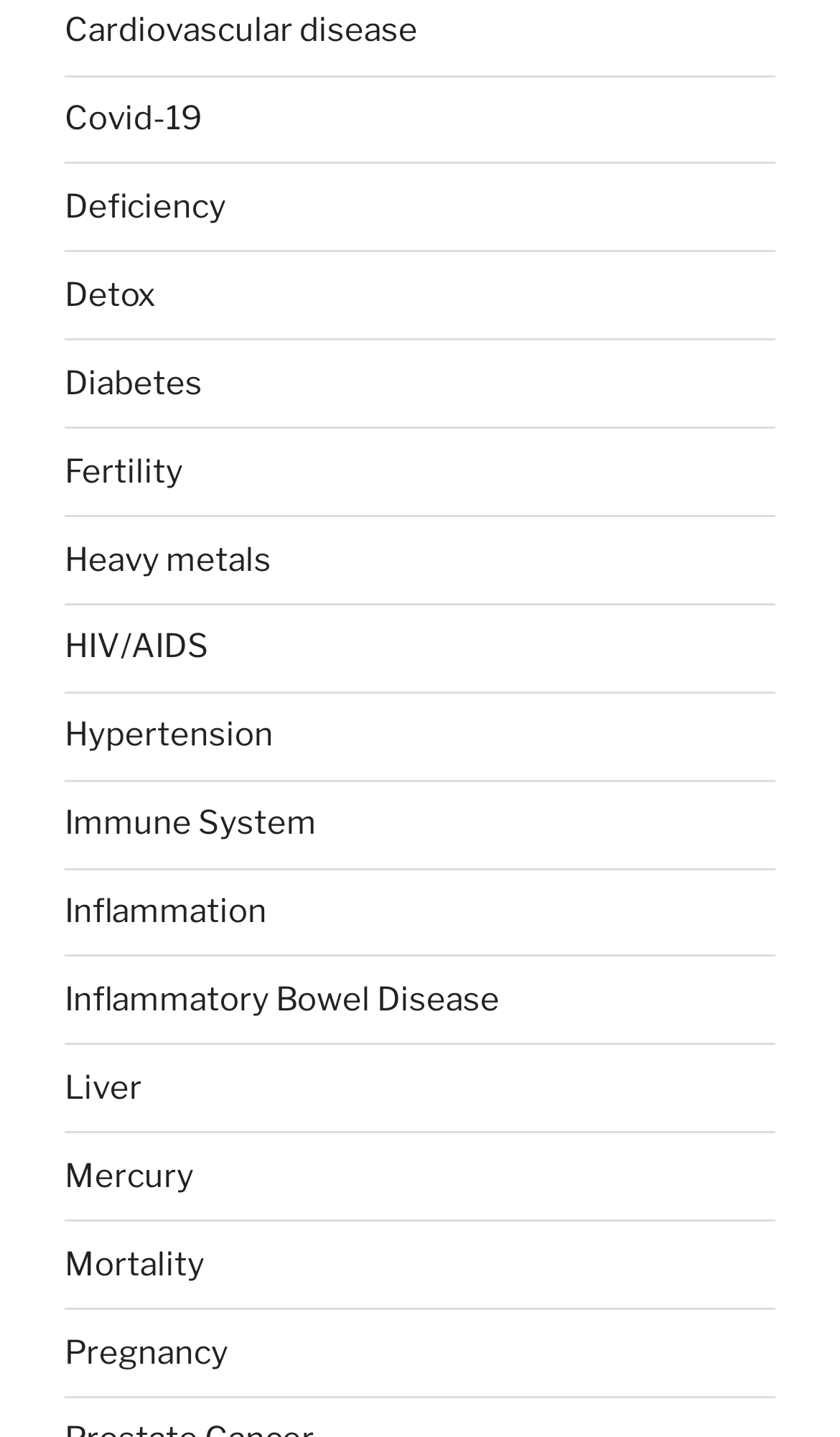How many health topics are listed?
Please use the image to deliver a detailed and complete answer.

I counted the number of links on the webpage, and there are 20 links, each representing a different health topic, ranging from Cardiovascular disease to Pregnancy.